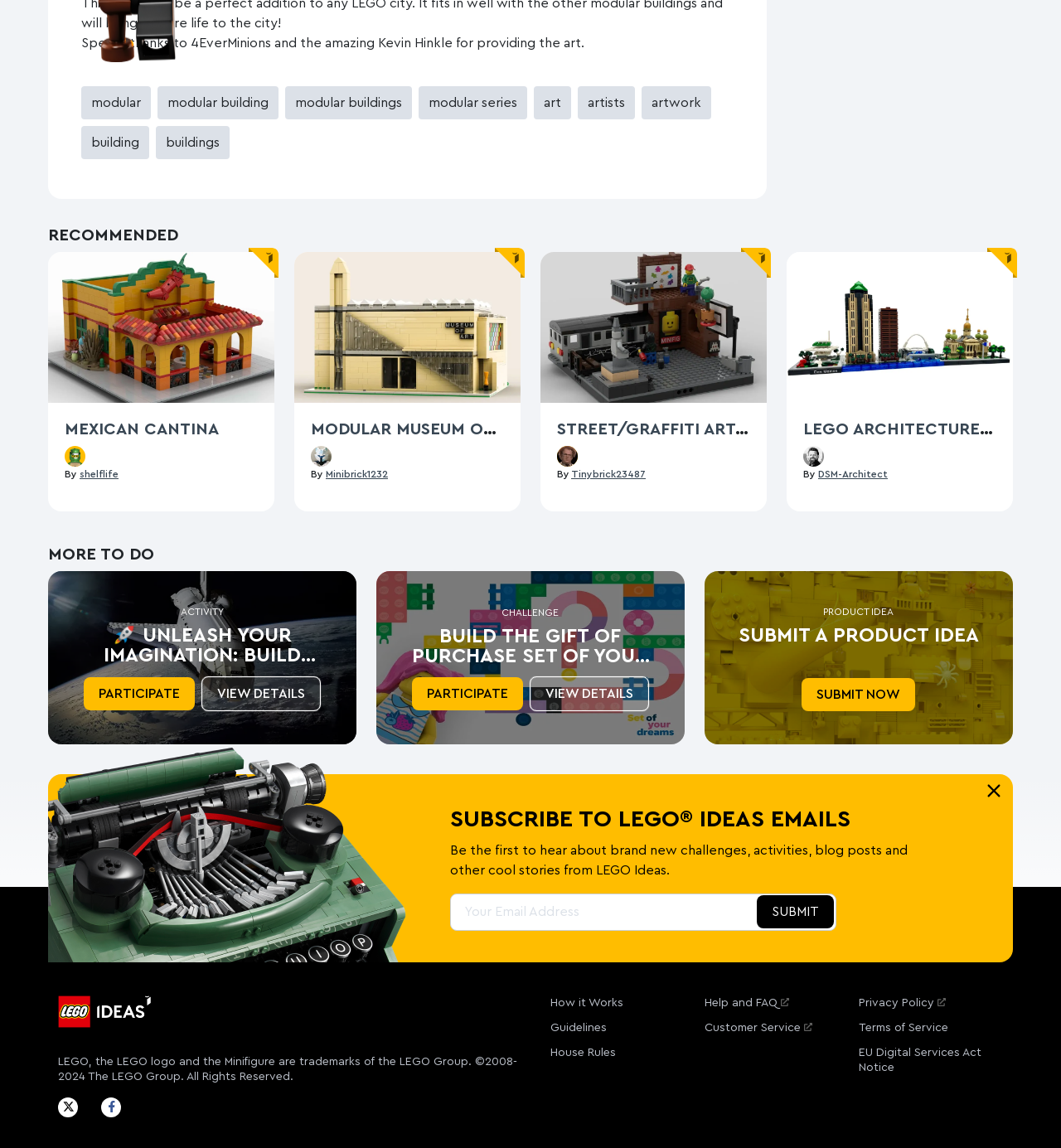Reply to the question with a single word or phrase:
What is the purpose of the textbox?

Email Address